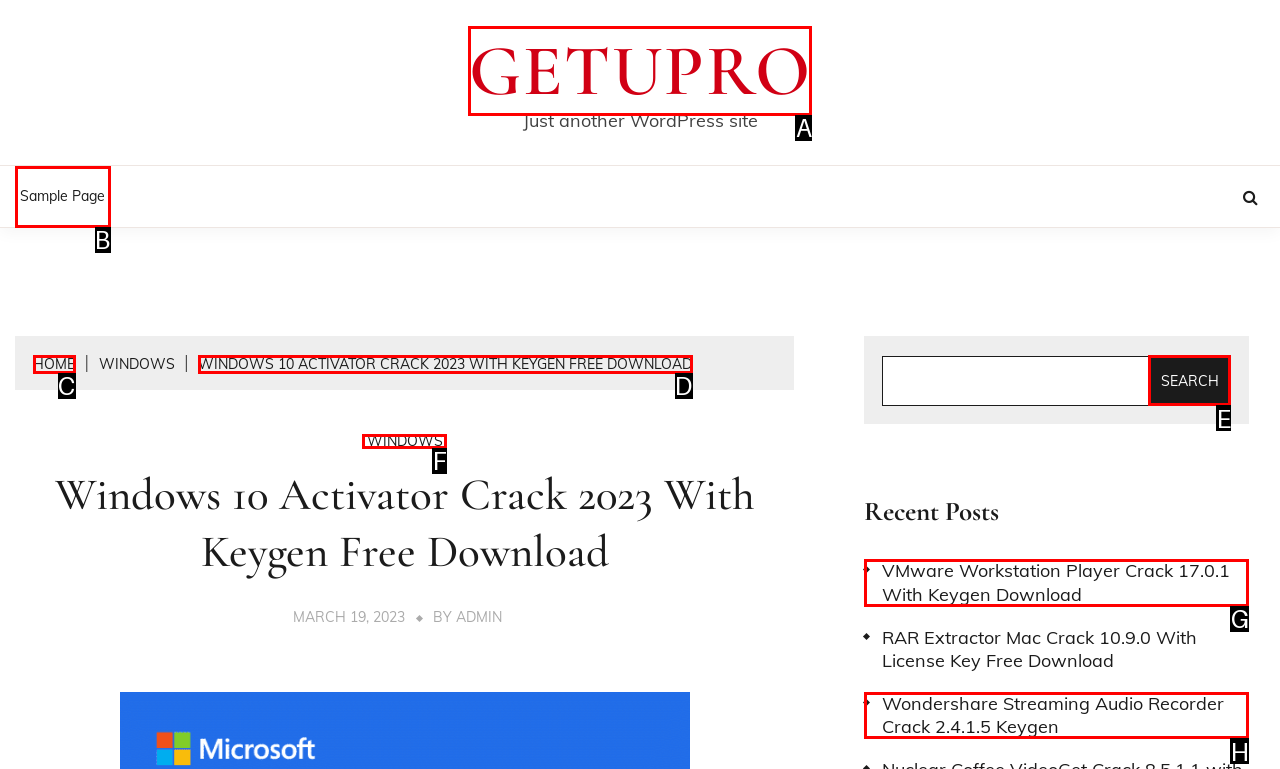Identify the correct HTML element to click to accomplish this task: Click on GETUPRO link
Respond with the letter corresponding to the correct choice.

A